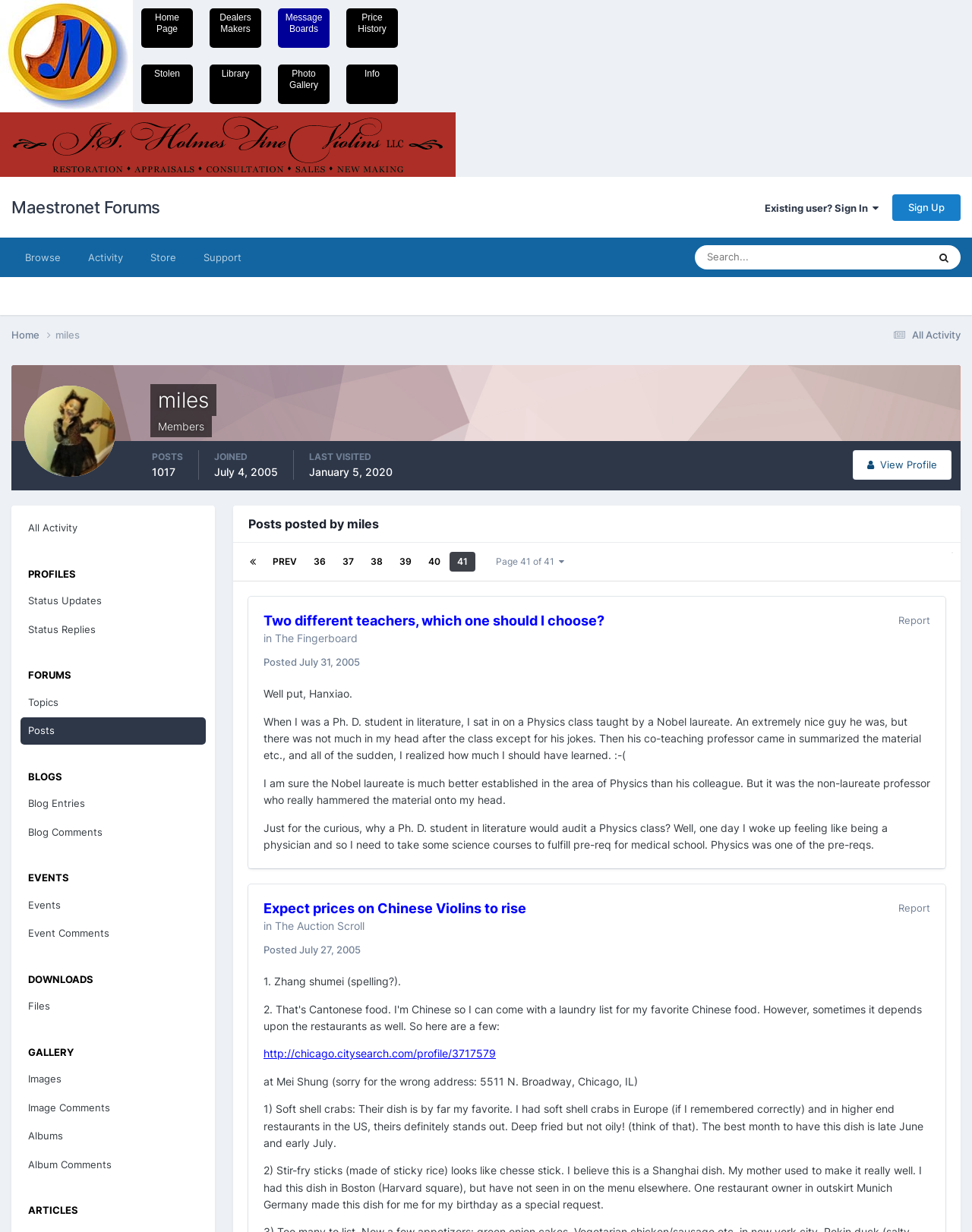Determine the bounding box coordinates for the UI element described. Format the coordinates as (top-left x, top-left y, bottom-right x, bottom-right y) and ensure all values are between 0 and 1. Element description: Oz Web Design Sydney

None